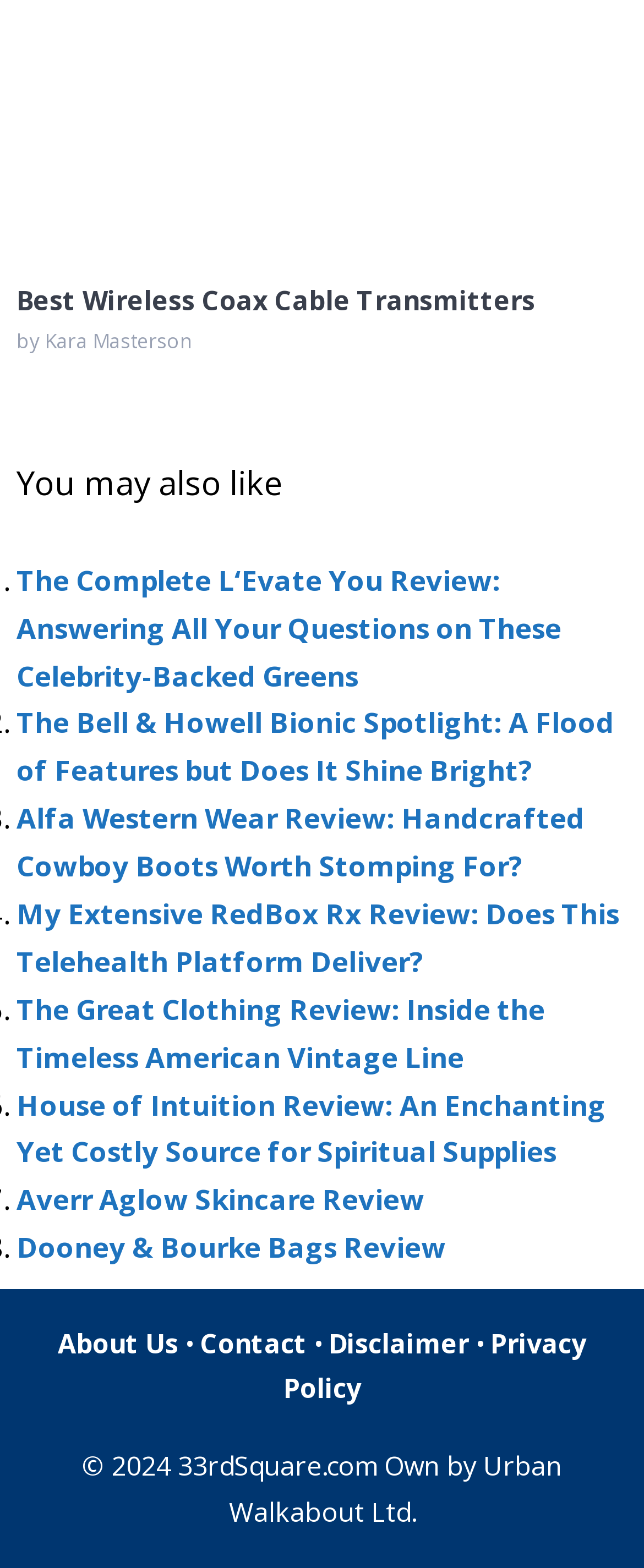Identify the bounding box coordinates of the region that needs to be clicked to carry out this instruction: "check Privacy Policy". Provide these coordinates as four float numbers ranging from 0 to 1, i.e., [left, top, right, bottom].

[0.44, 0.845, 0.91, 0.897]